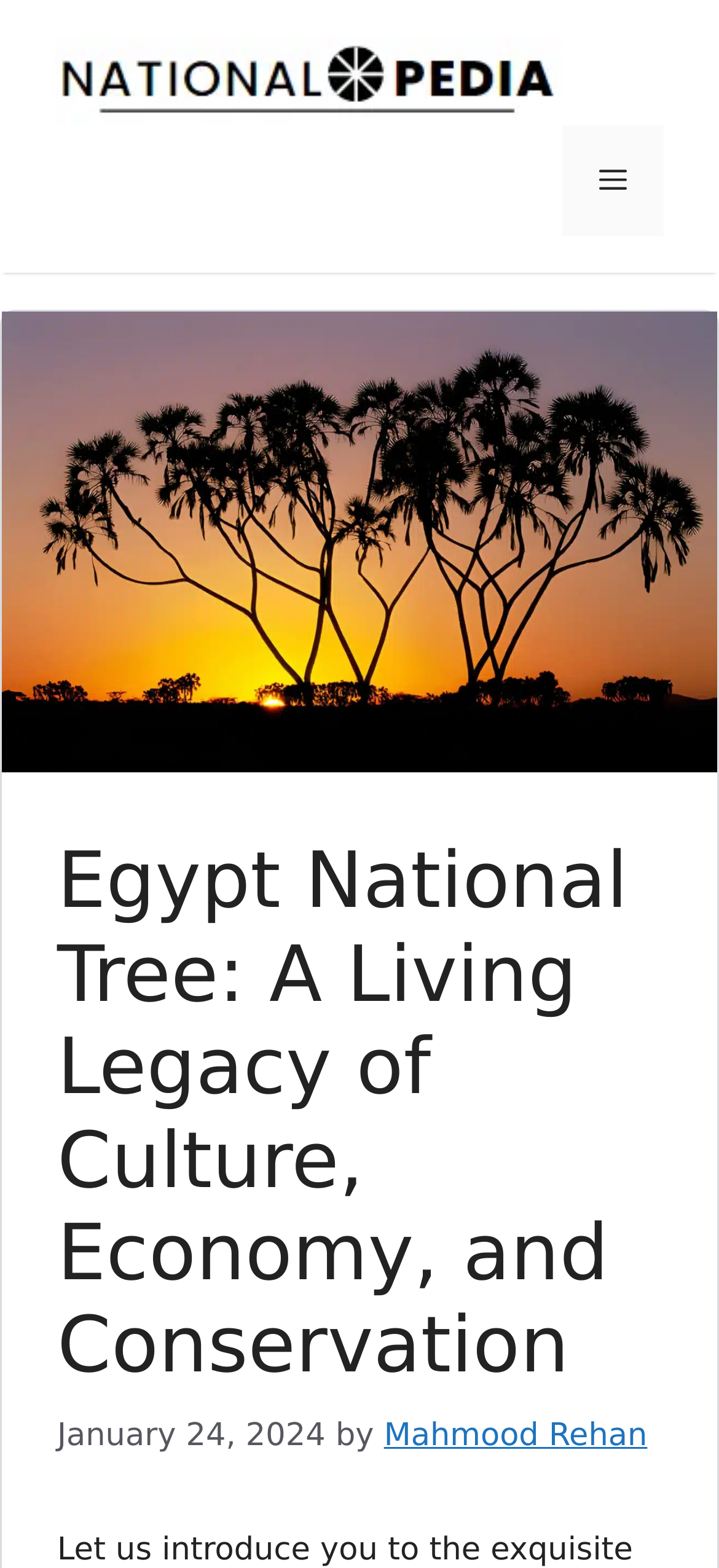Please find the bounding box coordinates (top-left x, top-left y, bottom-right x, bottom-right y) in the screenshot for the UI element described as follows: Menu

[0.782, 0.08, 0.923, 0.15]